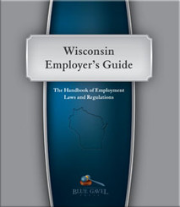Review the image closely and give a comprehensive answer to the question: What is the background color of the cover?

The background of the cover is a sleek blue gradient, which provides a visually appealing design to the guide.